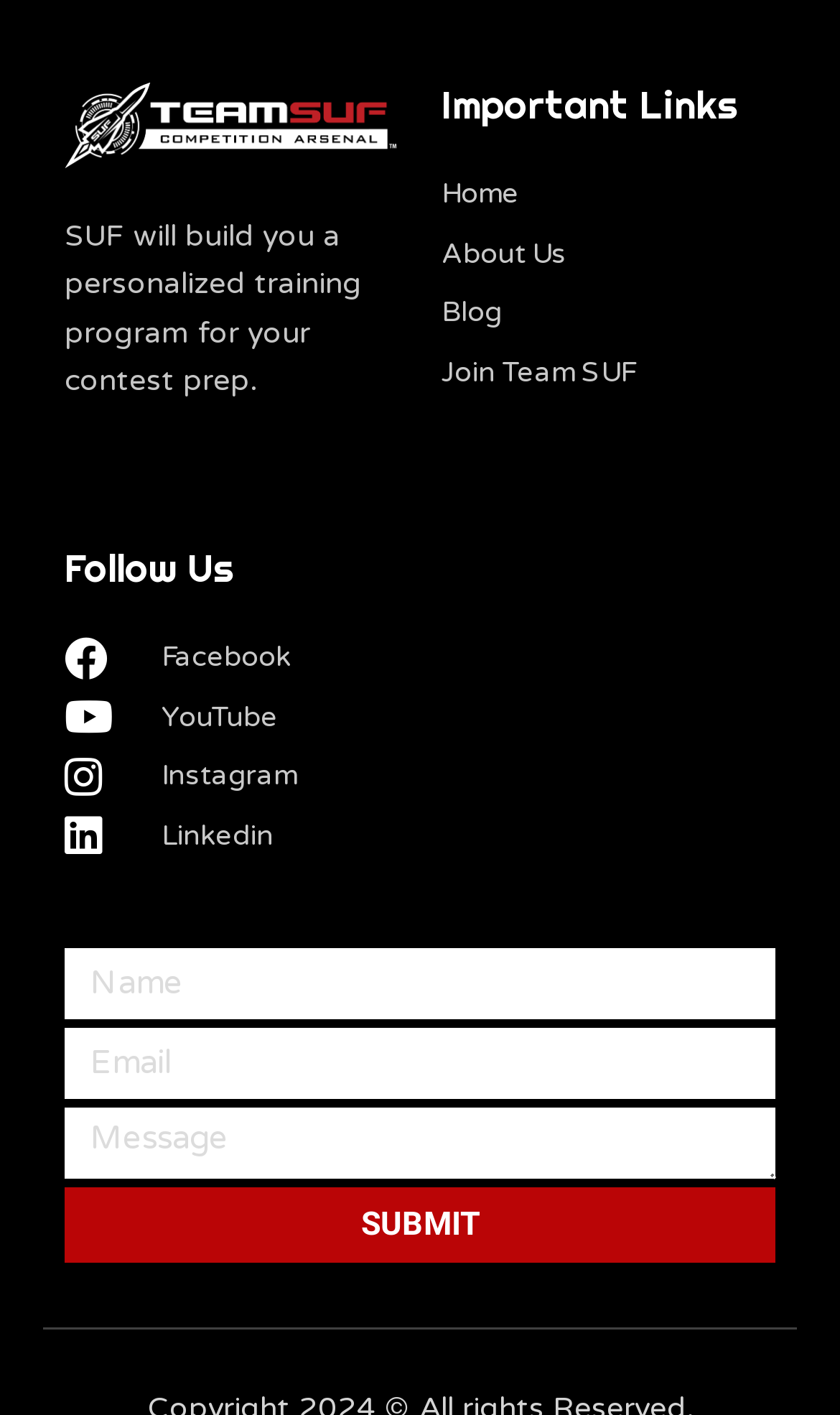How many social media links are available?
Observe the image and answer the question with a one-word or short phrase response.

4